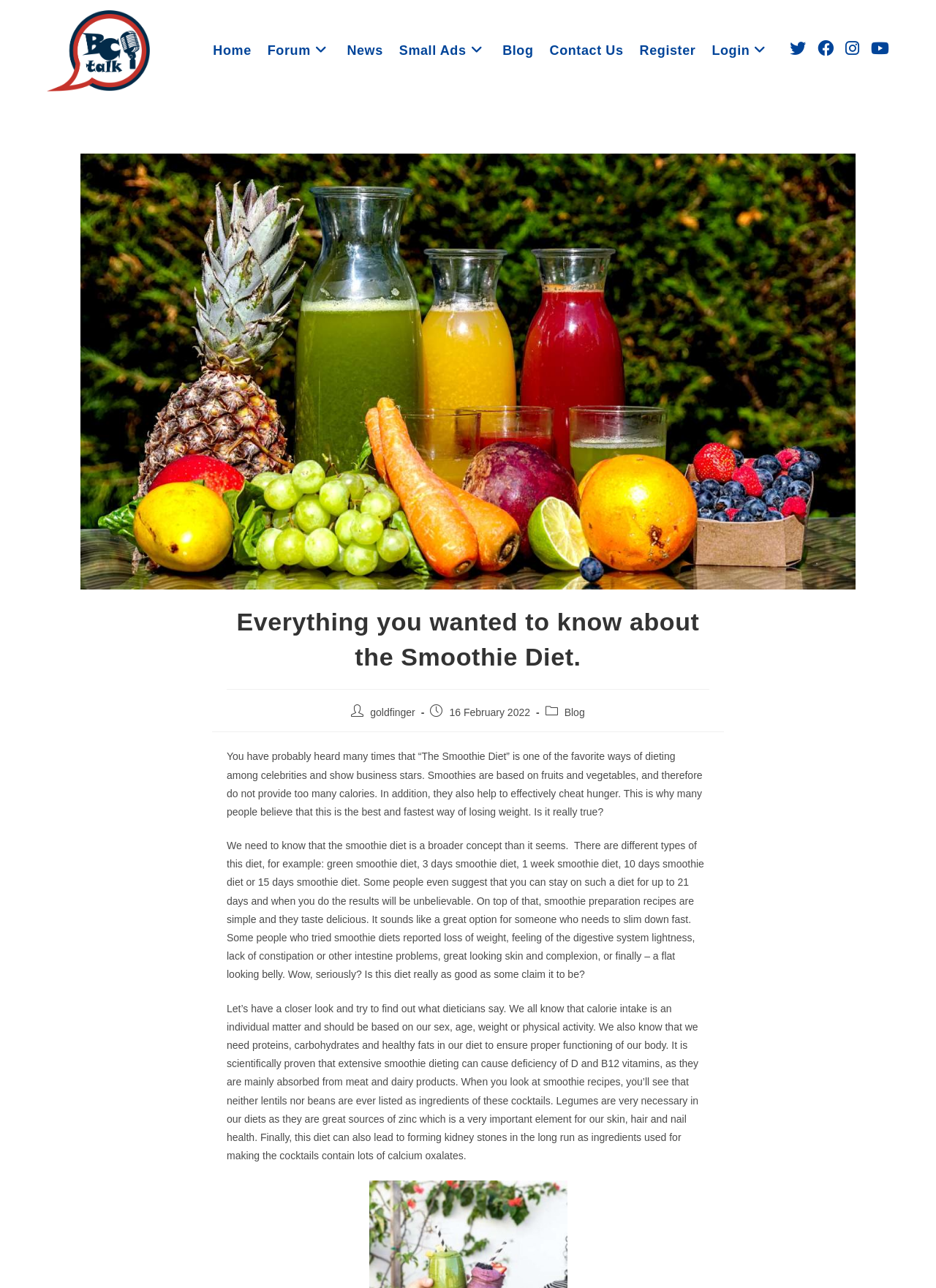How many social links are available? Examine the screenshot and reply using just one word or a brief phrase.

4